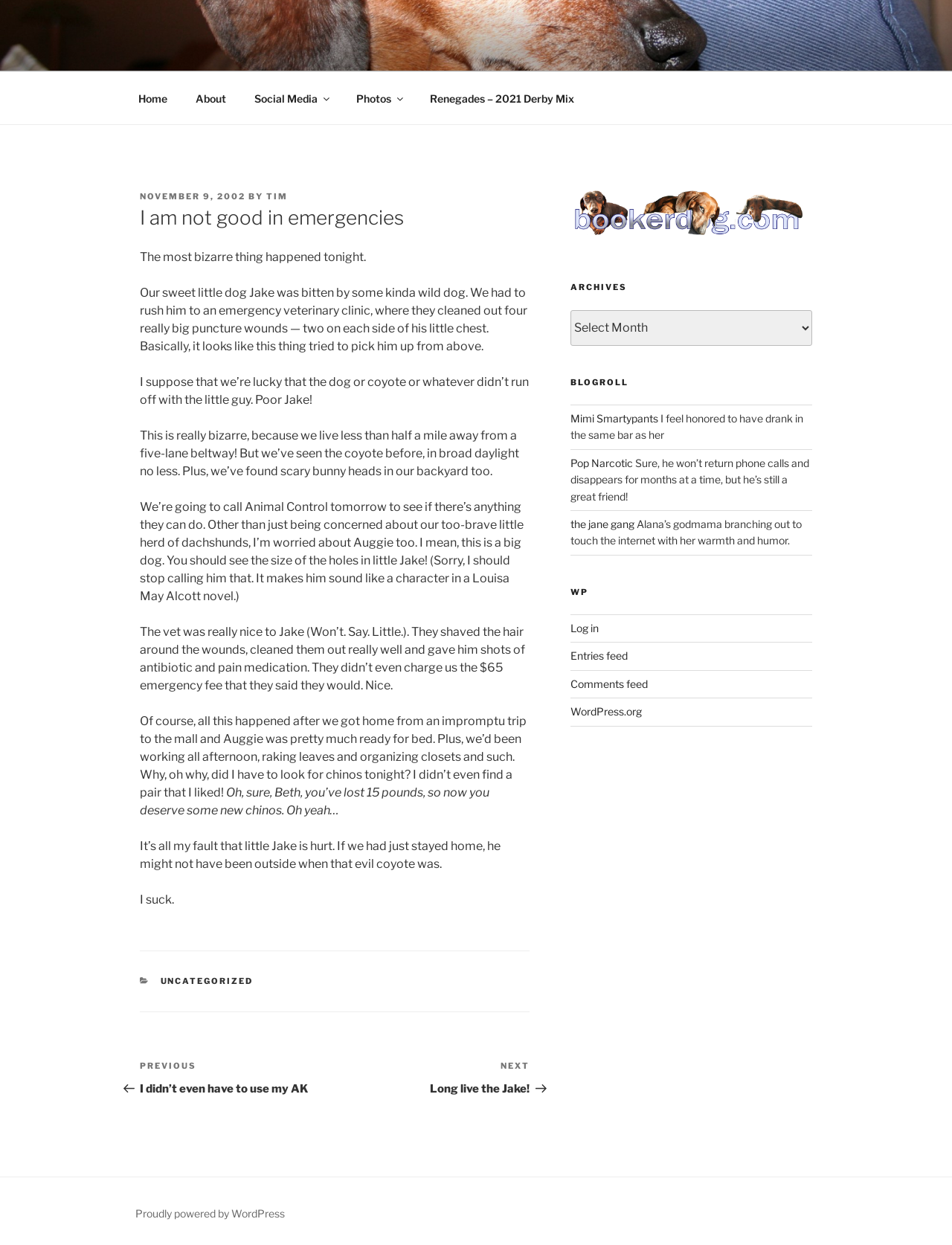Can you specify the bounding box coordinates of the area that needs to be clicked to fulfill the following instruction: "Log in to WordPress"?

[0.599, 0.499, 0.629, 0.51]